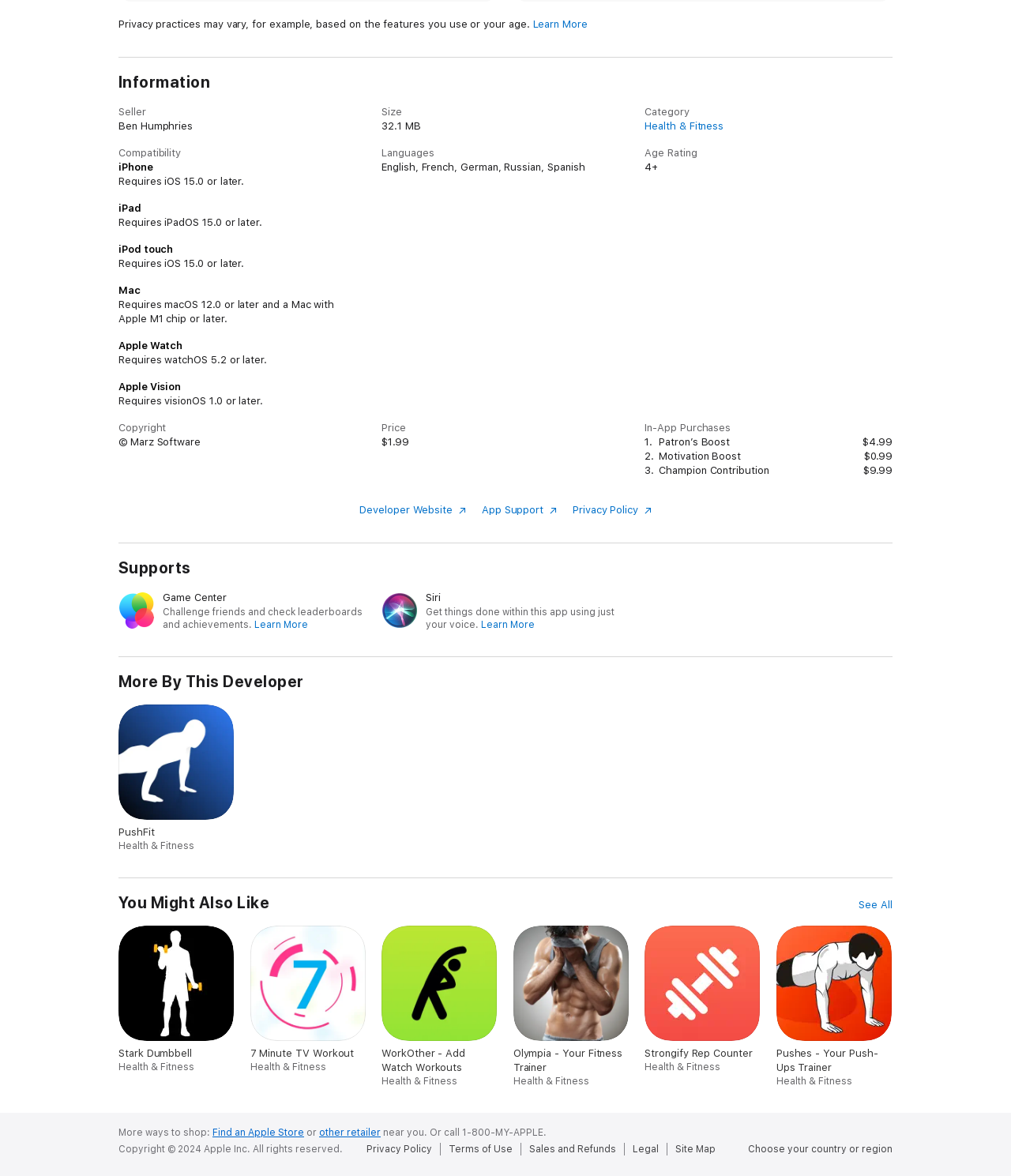What is the required iOS version for iPhone?
Using the image, elaborate on the answer with as much detail as possible.

The required iOS version for iPhone is 15.0 or later, which is mentioned in the description list under the 'Compatibility' category and is specified for iPhone.